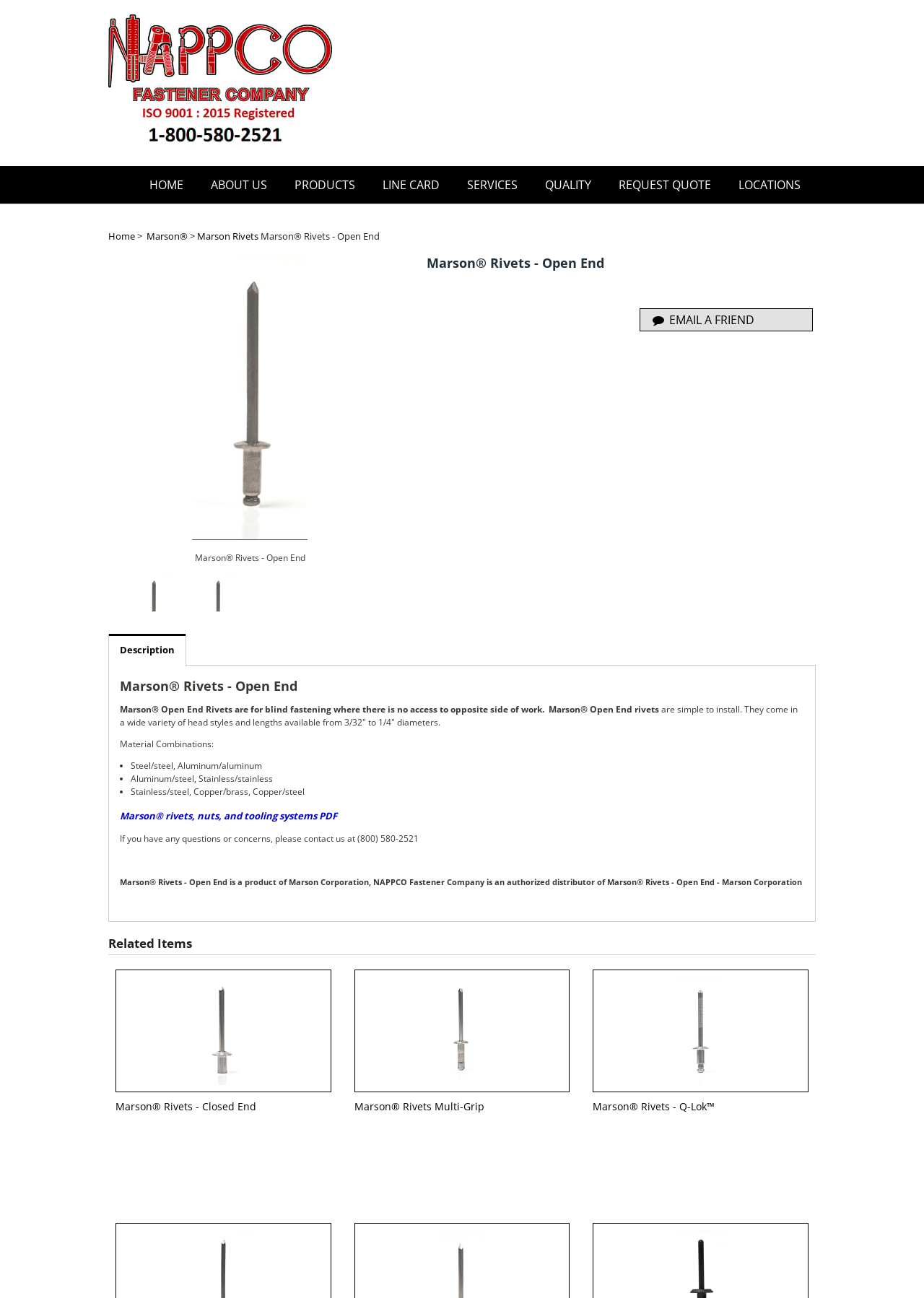What are the material combinations available for Marson Rivets?
Answer the question with as much detail as you can, using the image as a reference.

I found this information by looking at the list of material combinations, which includes 'Steel/steel, Aluminum/aluminum', 'Aluminum/steel, Stainless/stainless', and 'Stainless/steel, Copper/brass, Copper/steel'.